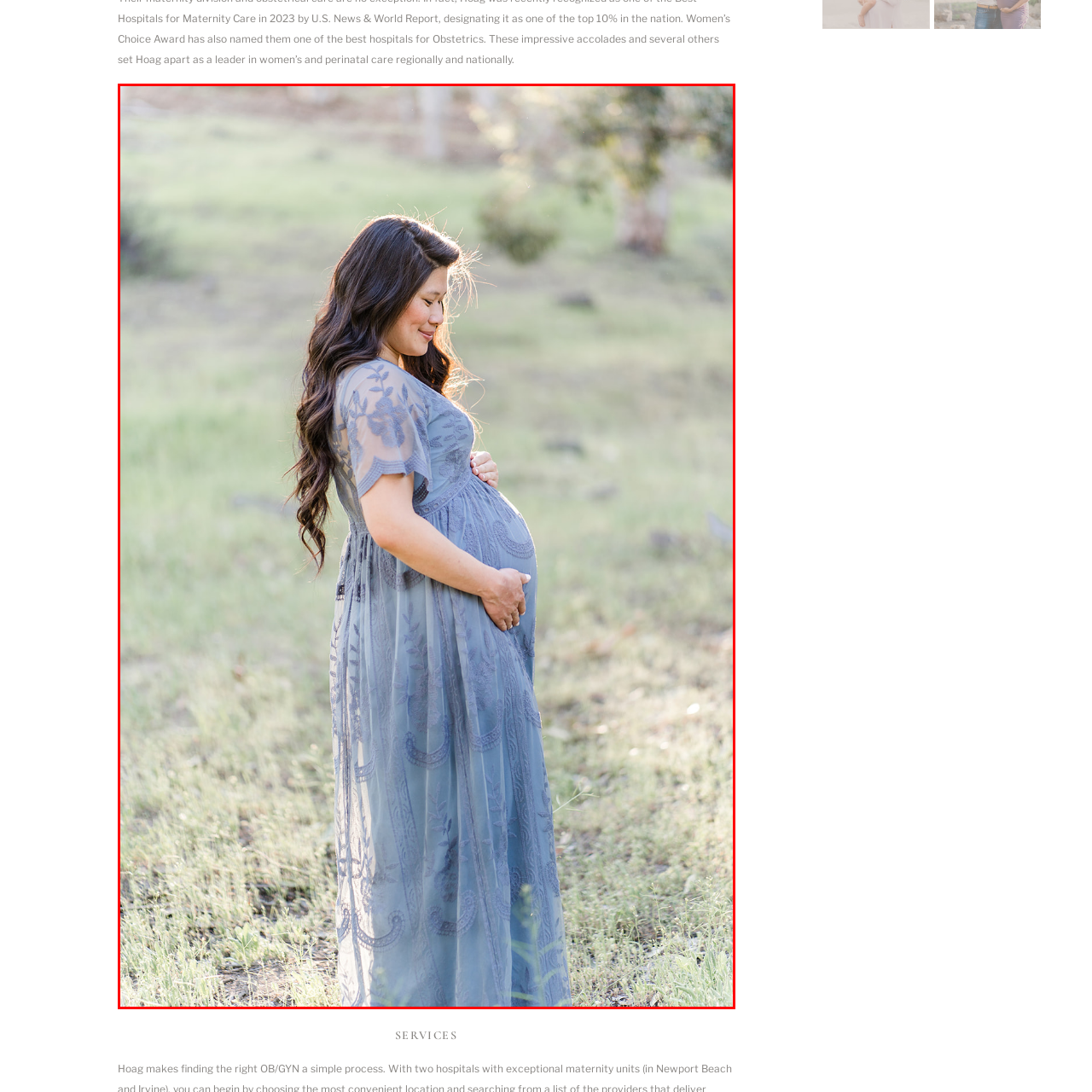Where is the mom-to-be standing?
Focus on the section of the image encased in the red bounding box and provide a detailed answer based on the visual details you find.

According to the caption, the mom-to-be is standing in a 'lush green field', which suggests that the location is a natural outdoor setting.